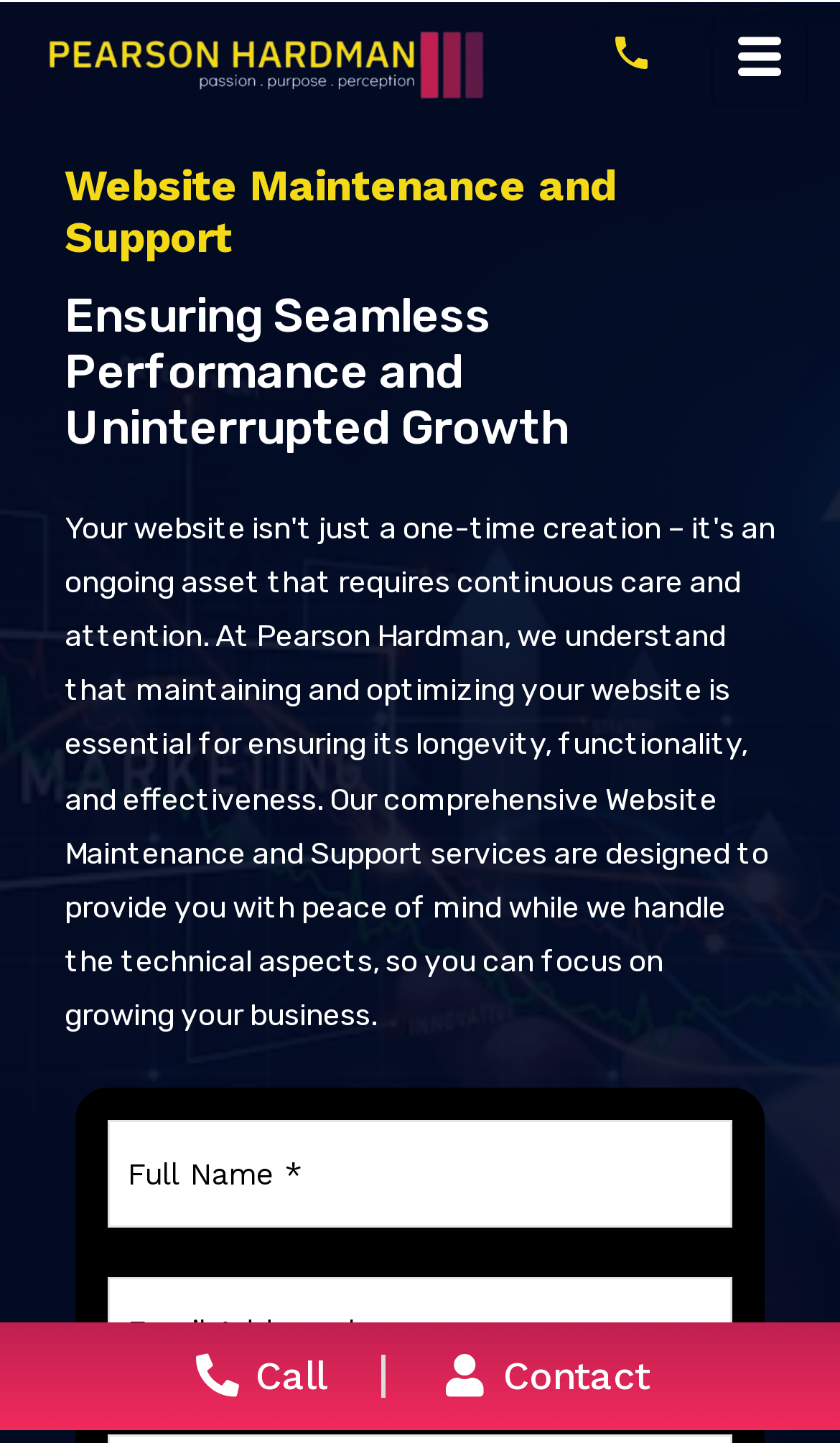Identify the bounding box coordinates of the HTML element based on this description: "parent_node: Services aria-label="hamburger-icon"".

[0.846, 0.01, 0.962, 0.073]